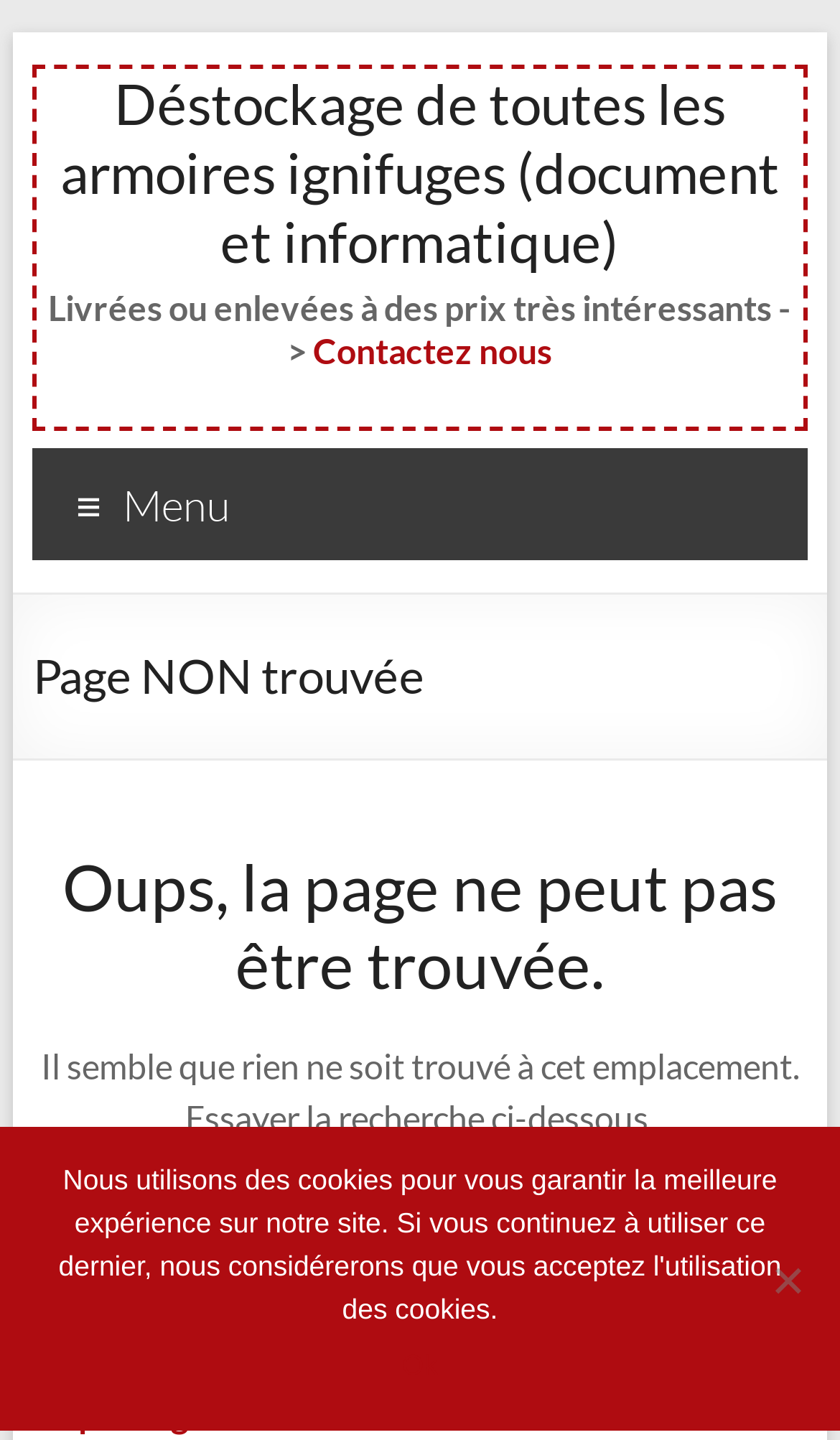Given the element description "name="s" placeholder="Recherche"" in the screenshot, predict the bounding box coordinates of that UI element.

[0.231, 0.817, 0.691, 0.865]